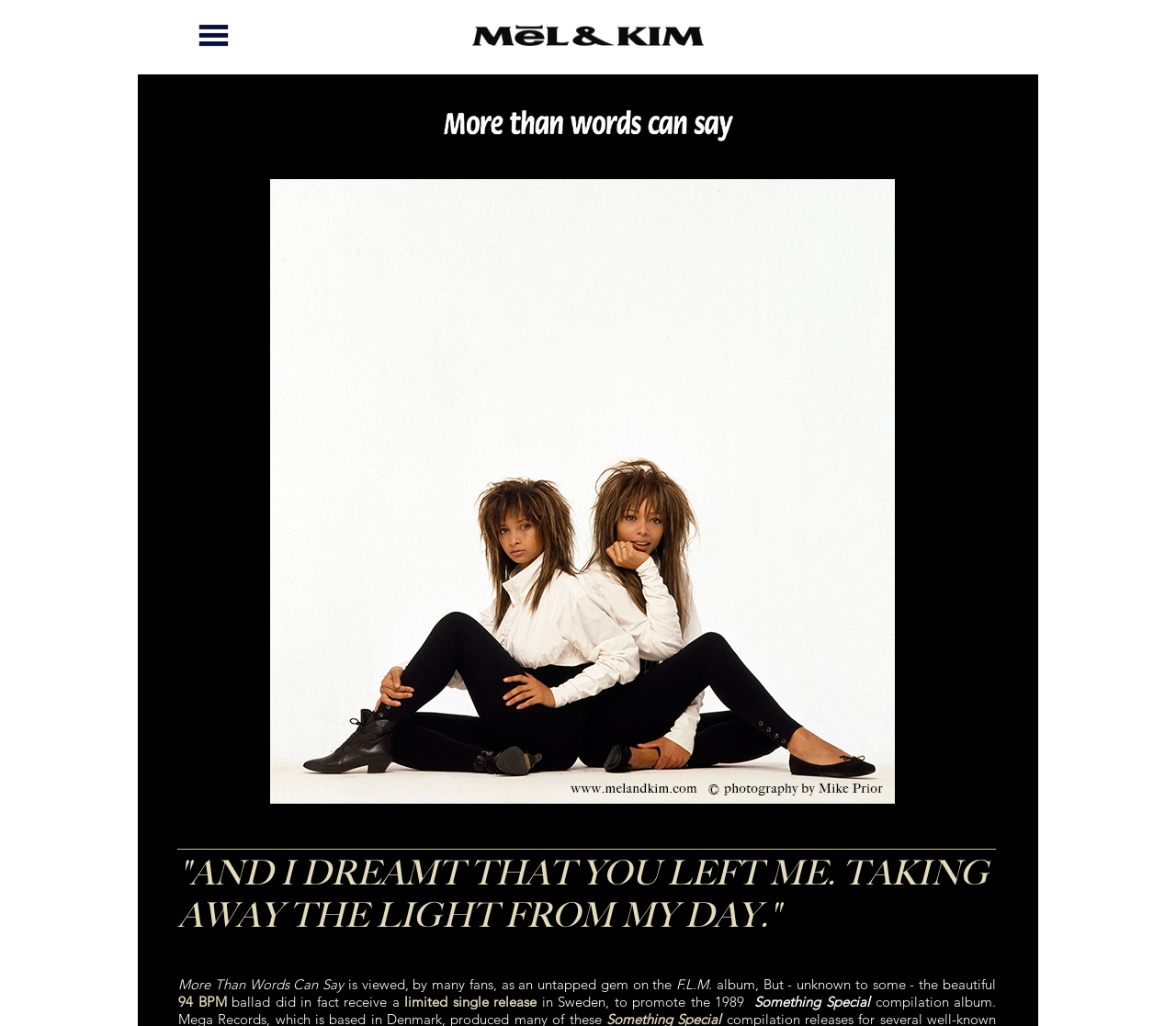Please provide a comprehensive response to the question below by analyzing the image: 
What is the last word of the last line of text?

The last line of text is 'Something Special', and the last word is 'Special'.